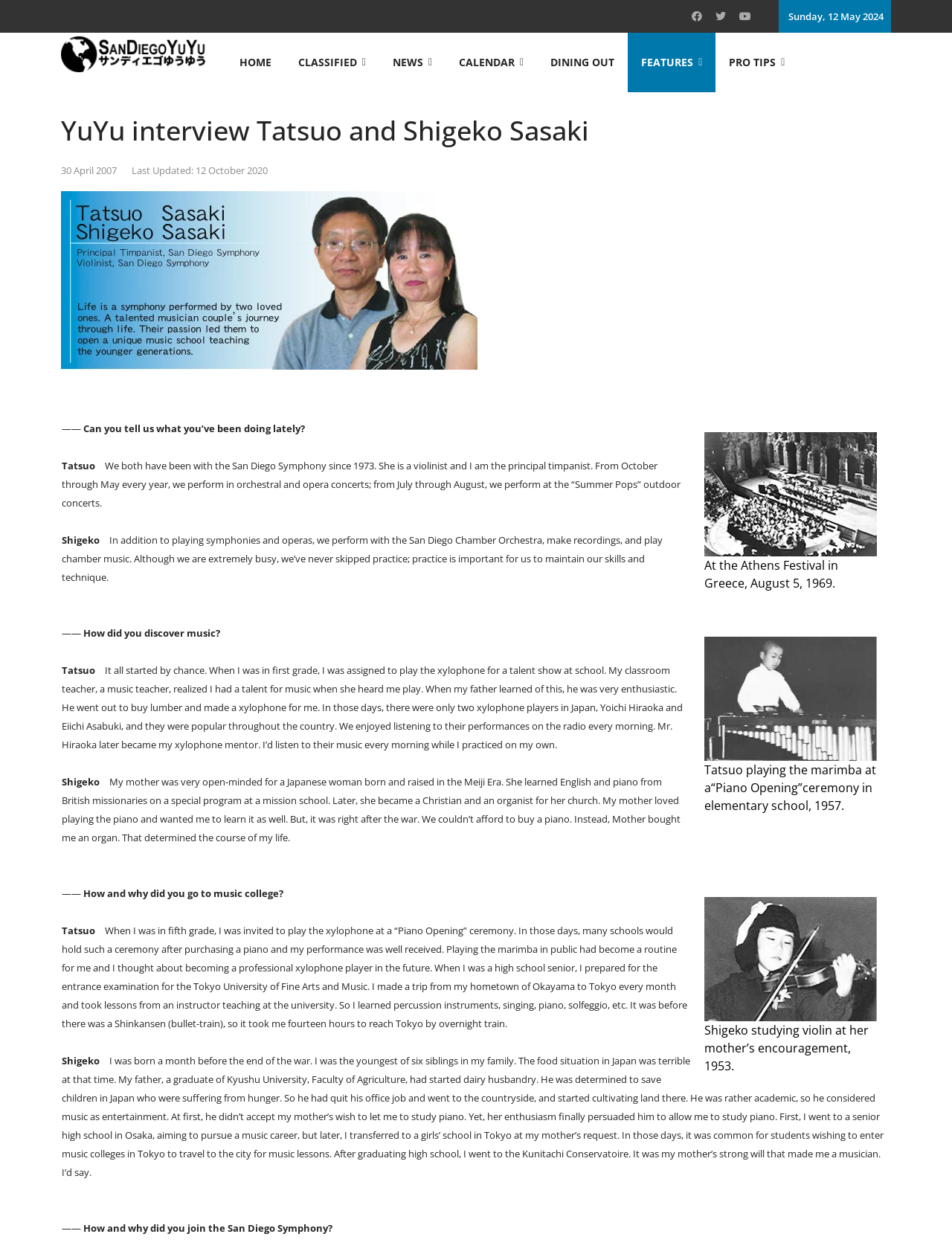Please locate the bounding box coordinates of the element's region that needs to be clicked to follow the instruction: "Check the NEWS section". The bounding box coordinates should be provided as four float numbers between 0 and 1, i.e., [left, top, right, bottom].

[0.398, 0.026, 0.468, 0.073]